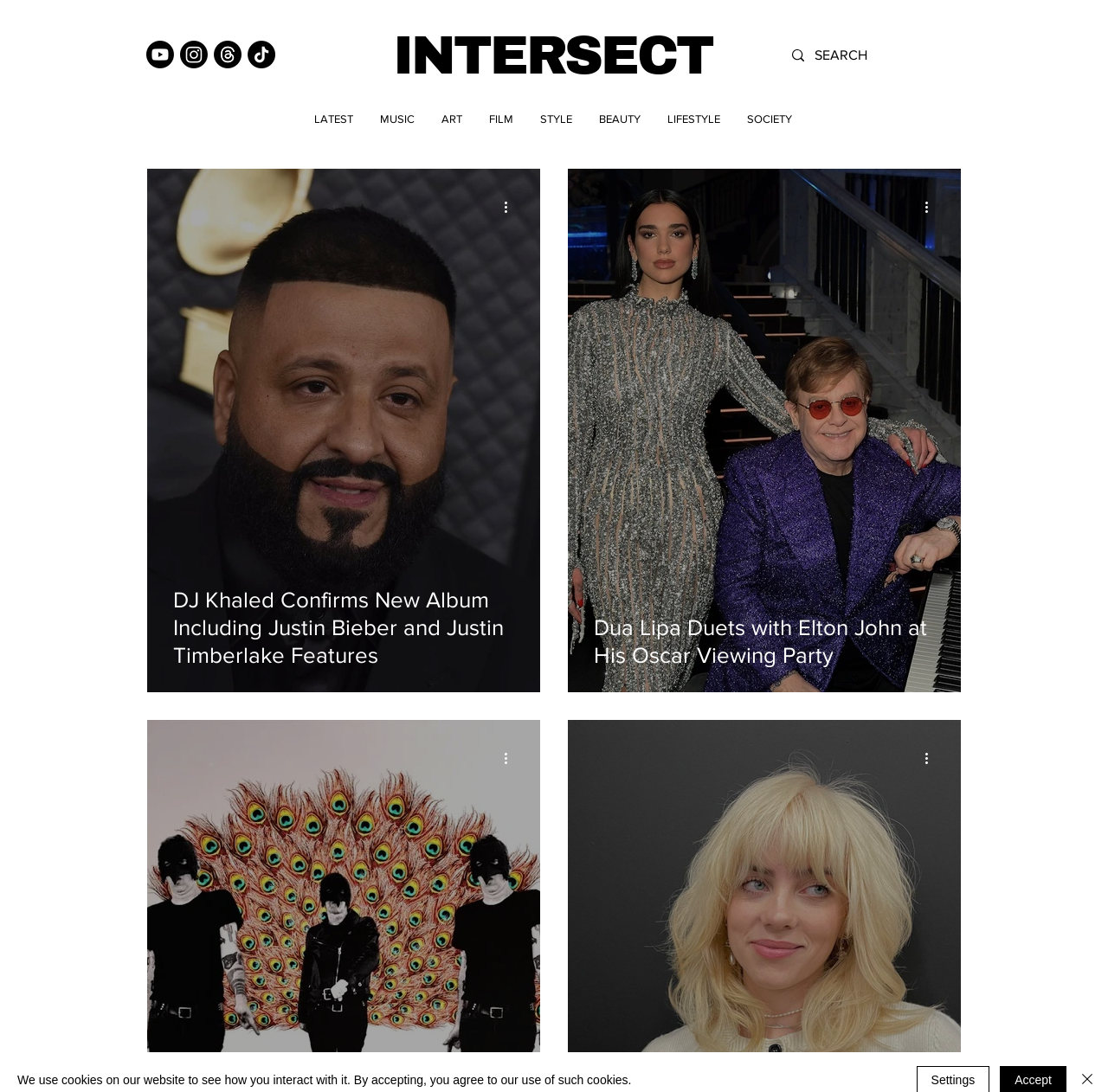Please determine the bounding box coordinates of the area that needs to be clicked to complete this task: 'Visit Youtube channel'. The coordinates must be four float numbers between 0 and 1, formatted as [left, top, right, bottom].

[0.132, 0.037, 0.157, 0.063]